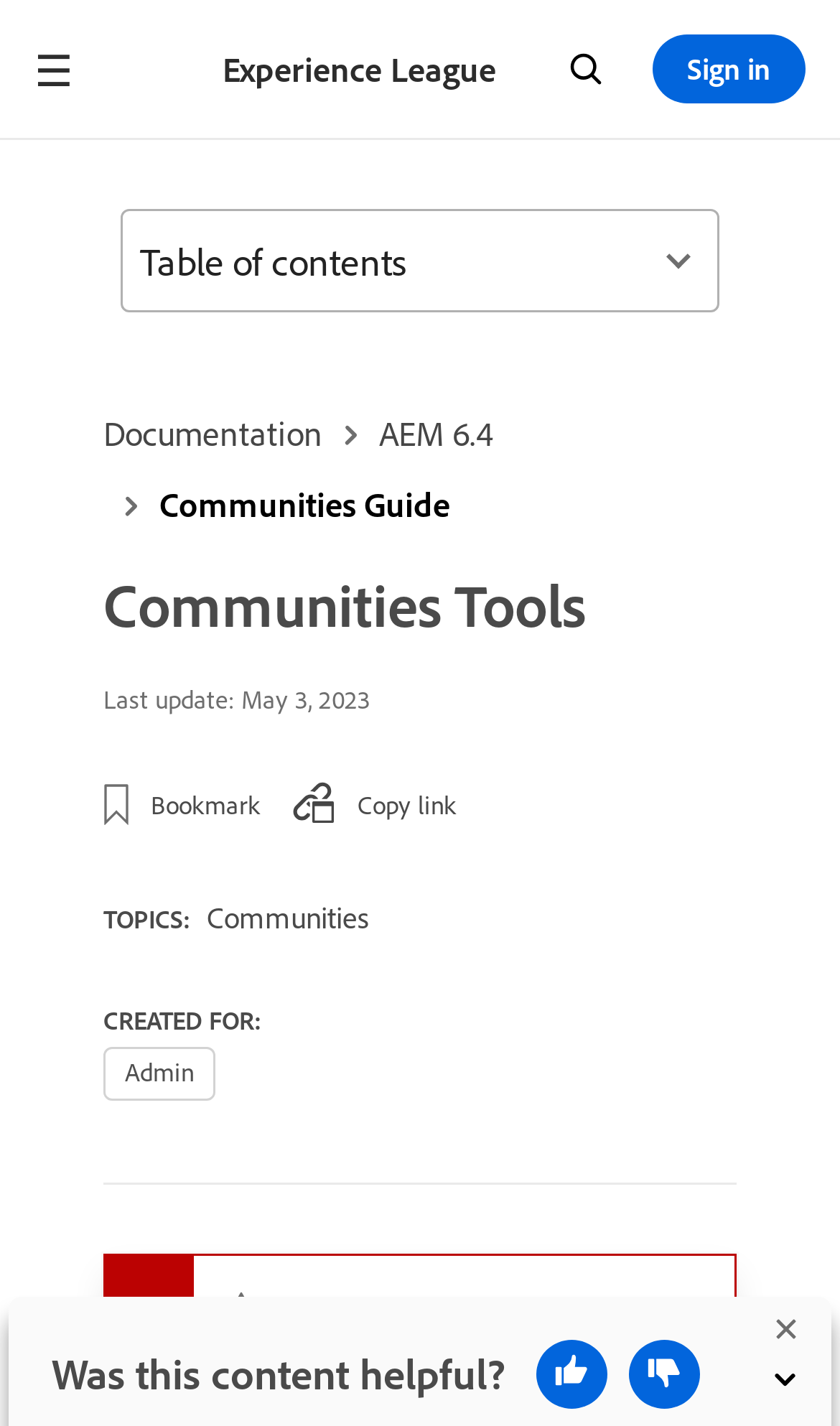Provide the bounding box coordinates of the HTML element described by the text: "Table of contents". The coordinates should be in the format [left, top, right, bottom] with values between 0 and 1.

[0.144, 0.147, 0.856, 0.219]